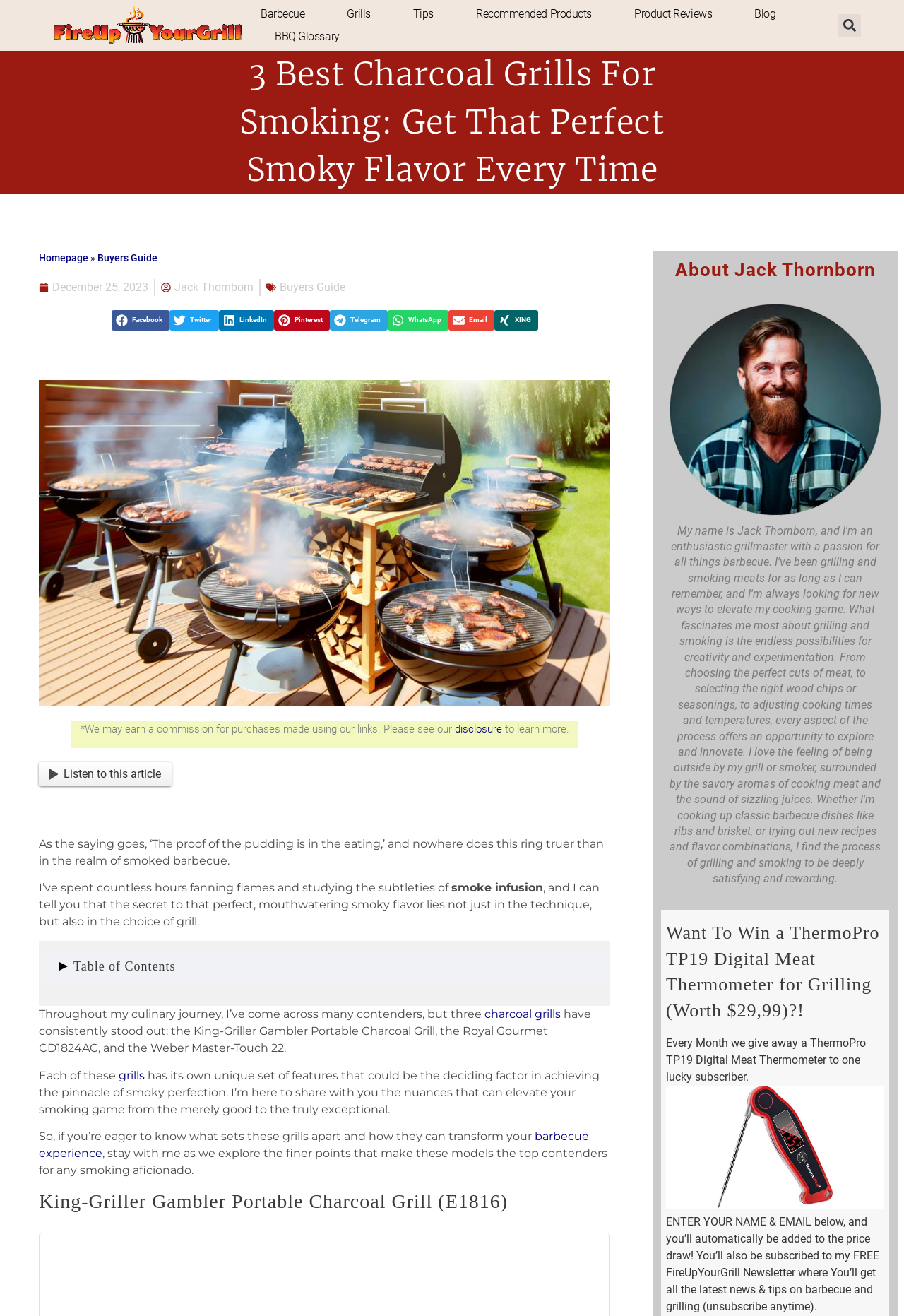How many links are in the navigation menu?
Use the information from the screenshot to give a comprehensive response to the question.

I counted the links in the navigation menu, which are 'Barbecue', 'Grills', 'Tips', 'Recommended Products', 'Product Reviews', 'Blog', and 'BBQ Glossary'.